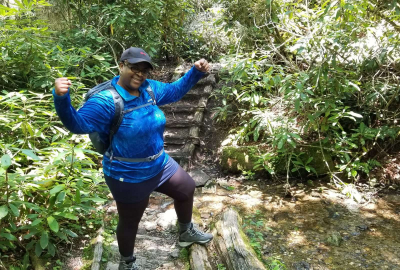Refer to the image and answer the question with as much detail as possible: What is beside the hiker?

According to the caption, the hiker is standing on a moss-covered log, and beside them is a shimmering creek, which is a natural water feature that adds to the scenic beauty of the outdoor scene.